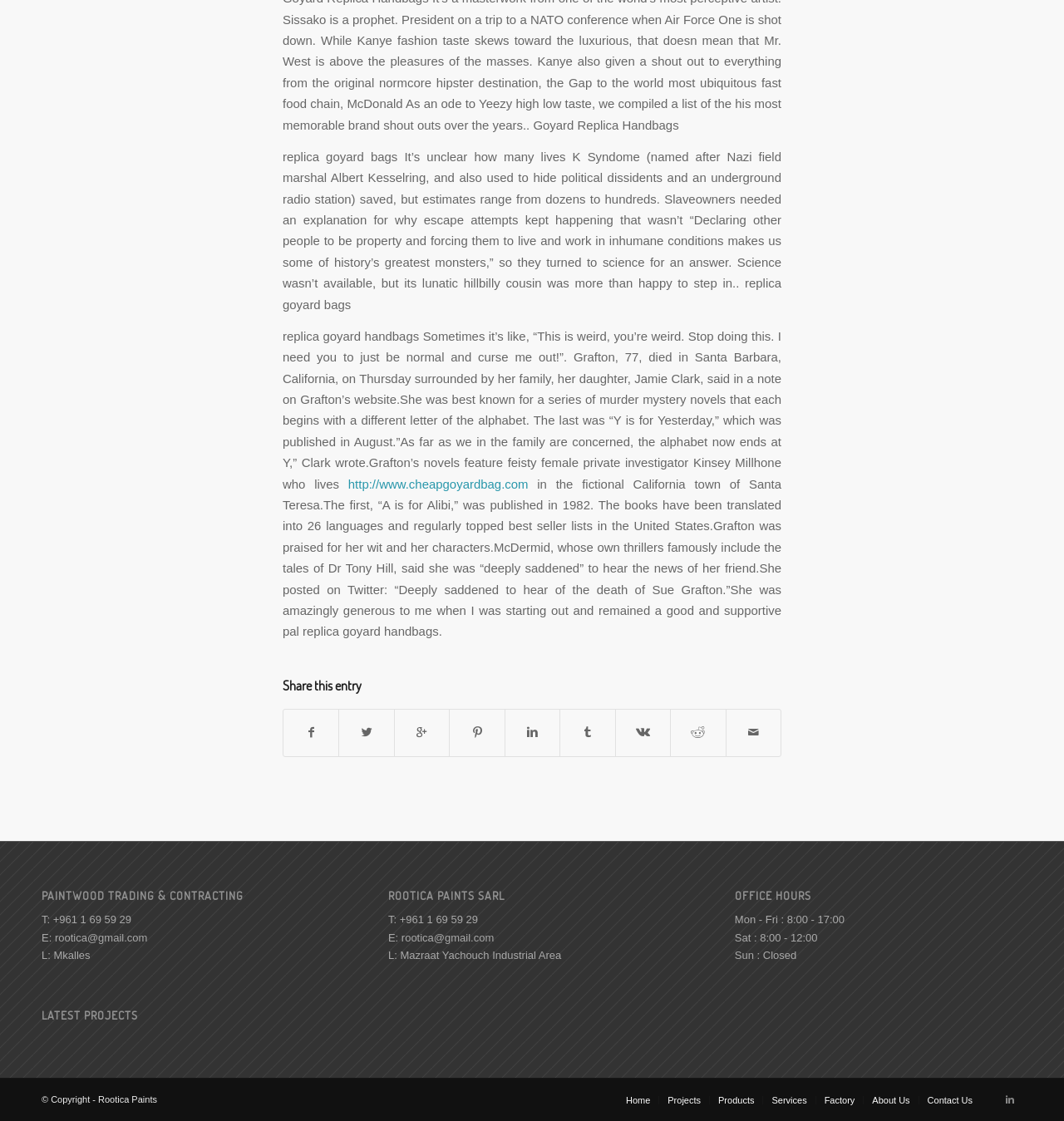Could you indicate the bounding box coordinates of the region to click in order to complete this instruction: "Share this entry".

[0.266, 0.605, 0.734, 0.618]